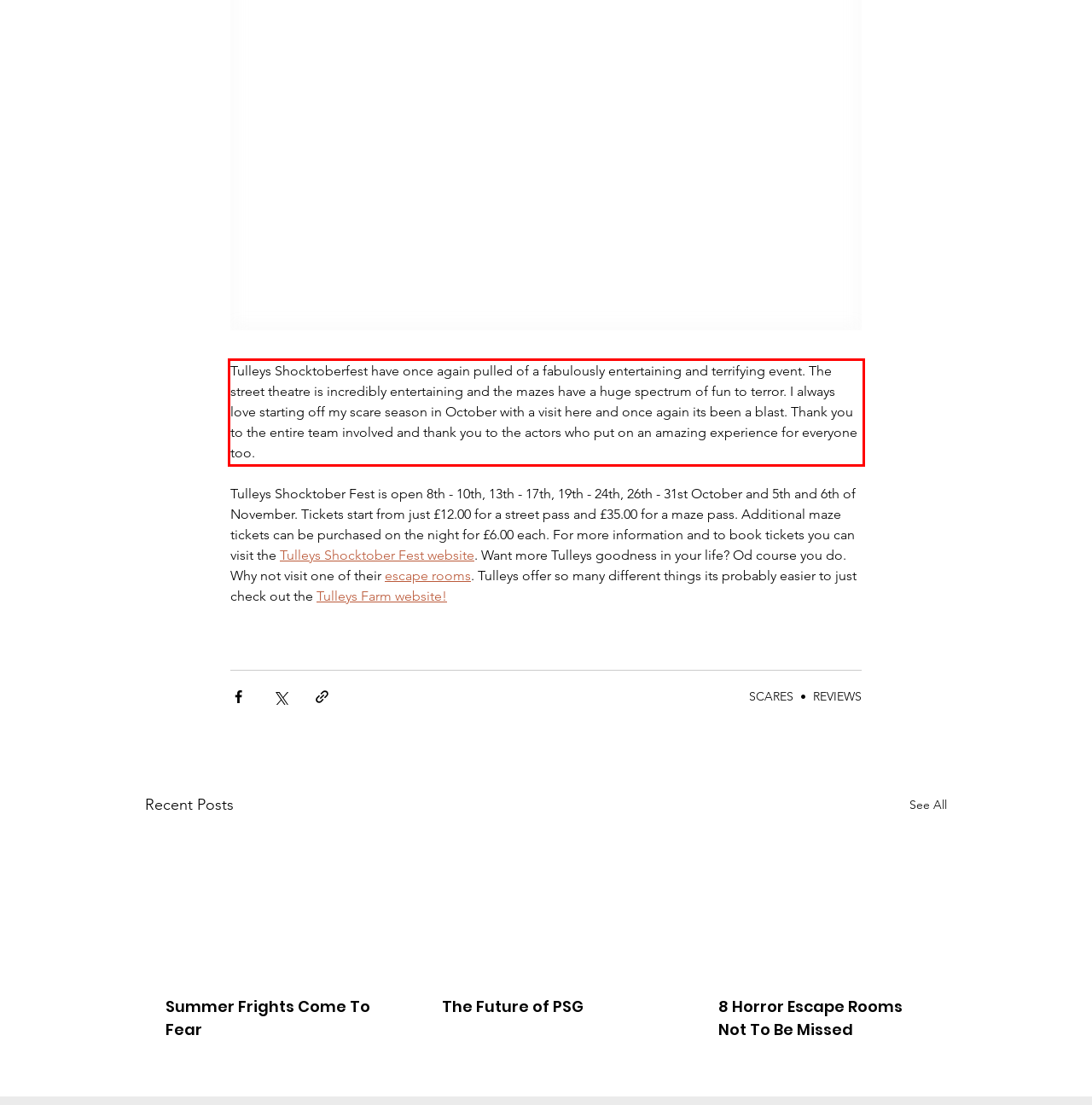Given a webpage screenshot, locate the red bounding box and extract the text content found inside it.

Tulleys Shocktoberfest have once again pulled of a fabulously entertaining and terrifying event. The street theatre is incredibly entertaining and the mazes have a huge spectrum of fun to terror. I always love starting off my scare season in October with a visit here and once again its been a blast. Thank you to the entire team involved and thank you to the actors who put on an amazing experience for everyone too.